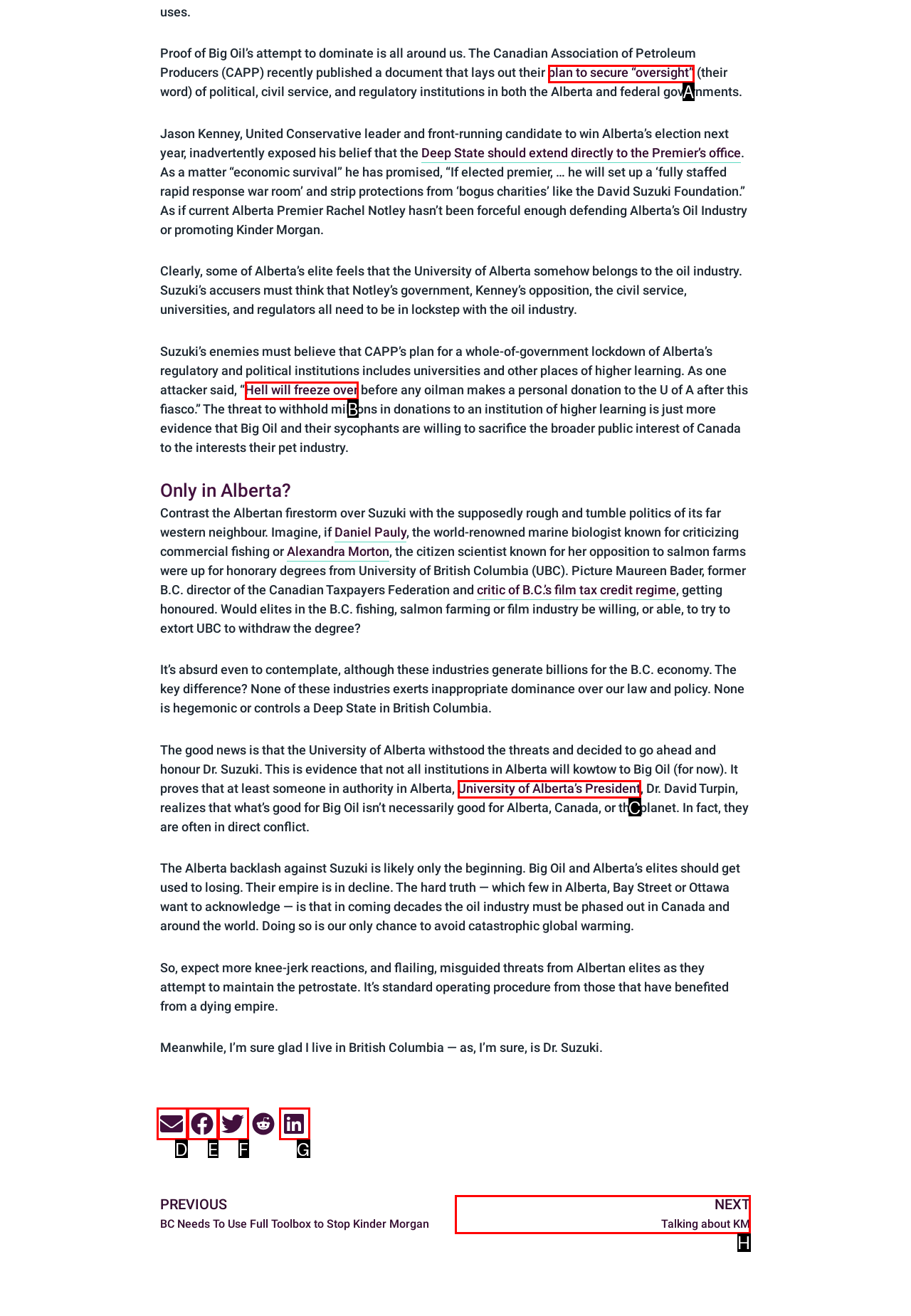Choose the option that best matches the description: plan to secure “oversight”
Indicate the letter of the matching option directly.

A